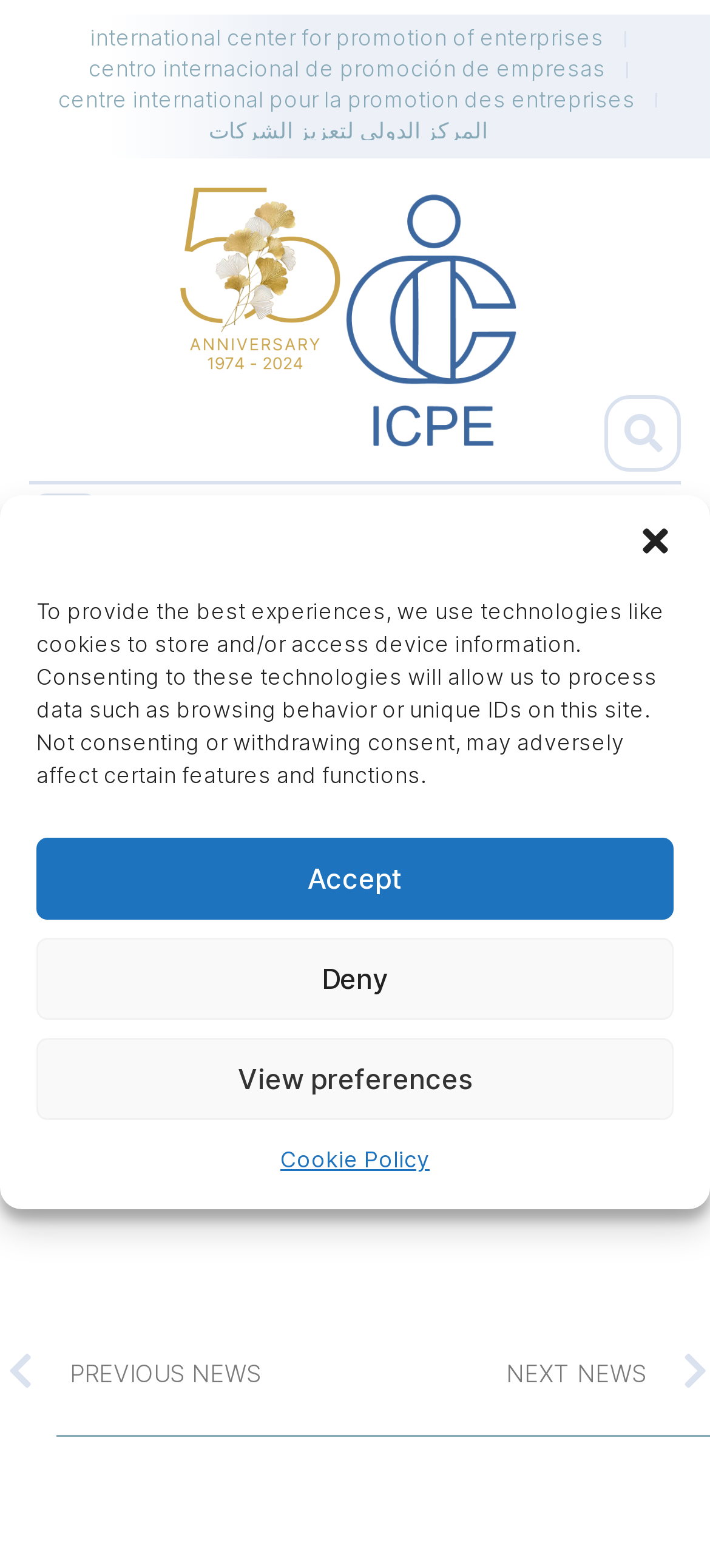How many links are available to navigate through news?
Answer the question with a detailed and thorough explanation.

There are two links available to navigate through news, namely 'Prev PREVIOUS NEWS' and 'NEXT NEWS Next', which allow users to navigate to previous or next news pages.